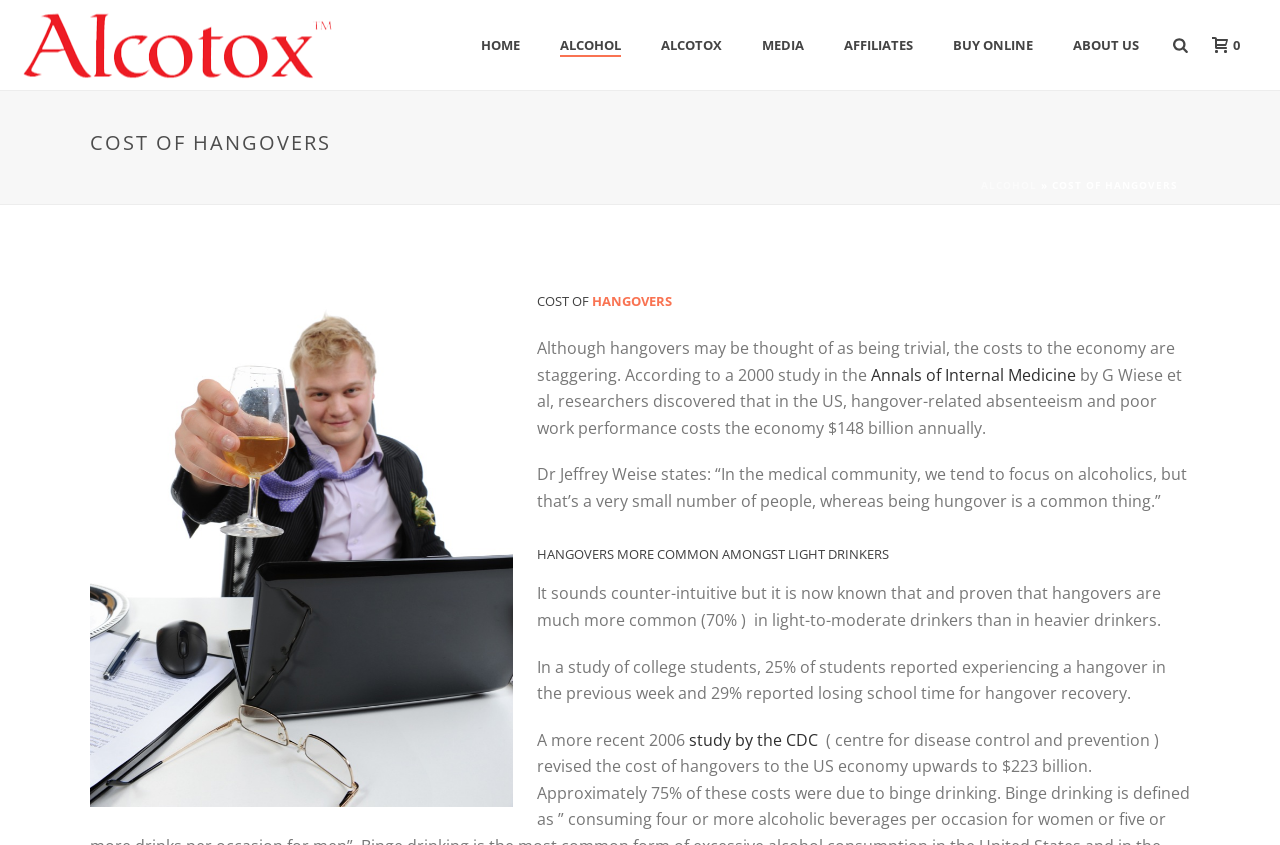Determine the bounding box coordinates of the clickable element to complete this instruction: "Click Annals of Internal Medicine". Provide the coordinates in the format of four float numbers between 0 and 1, [left, top, right, bottom].

[0.68, 0.43, 0.841, 0.456]